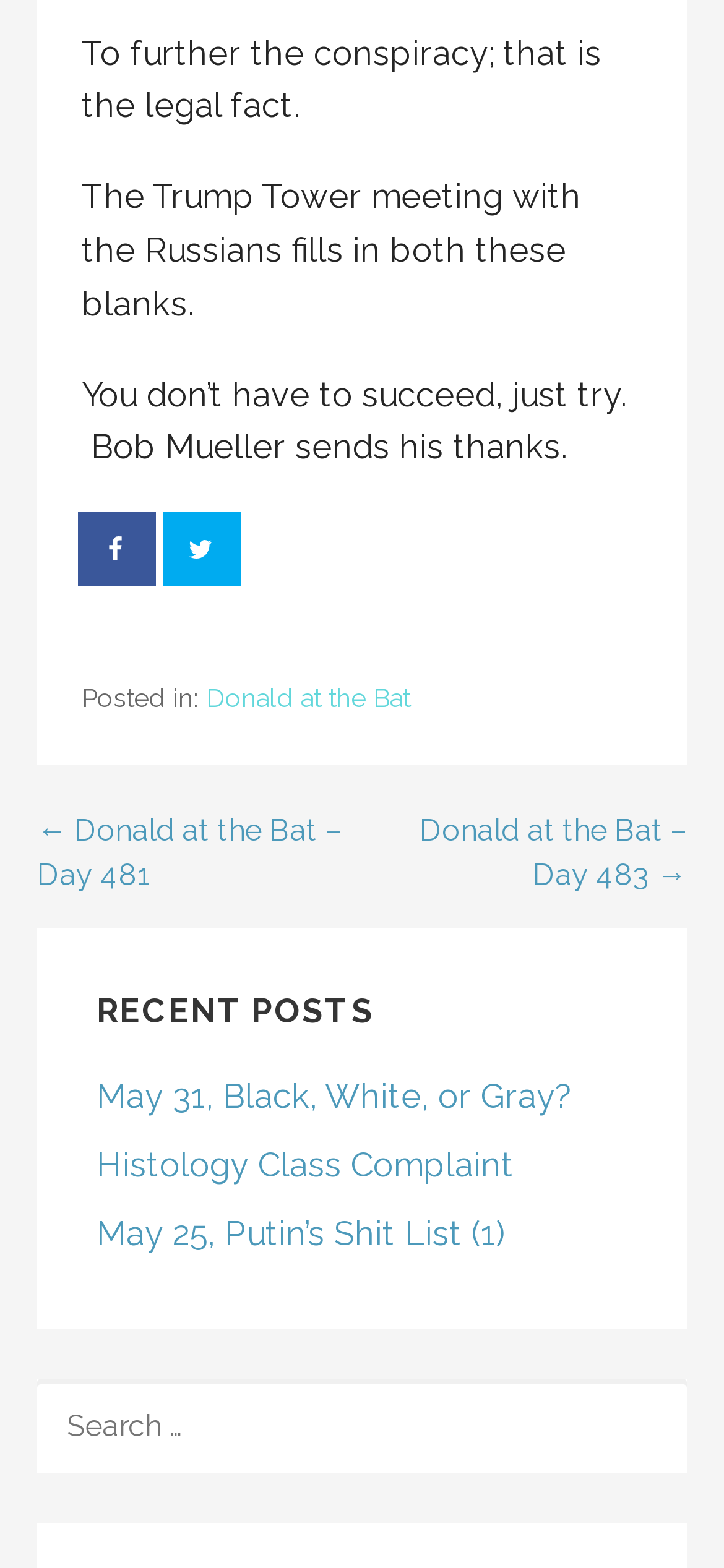Use a single word or phrase to answer the question:
What is the category of the latest post?

Donald at the Bat